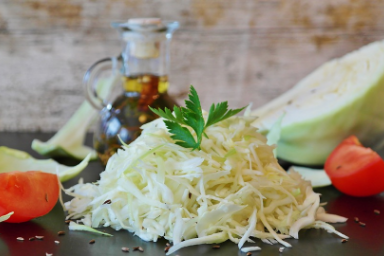Use a single word or phrase to respond to the question:
What is likely to be used for dressings?

oil